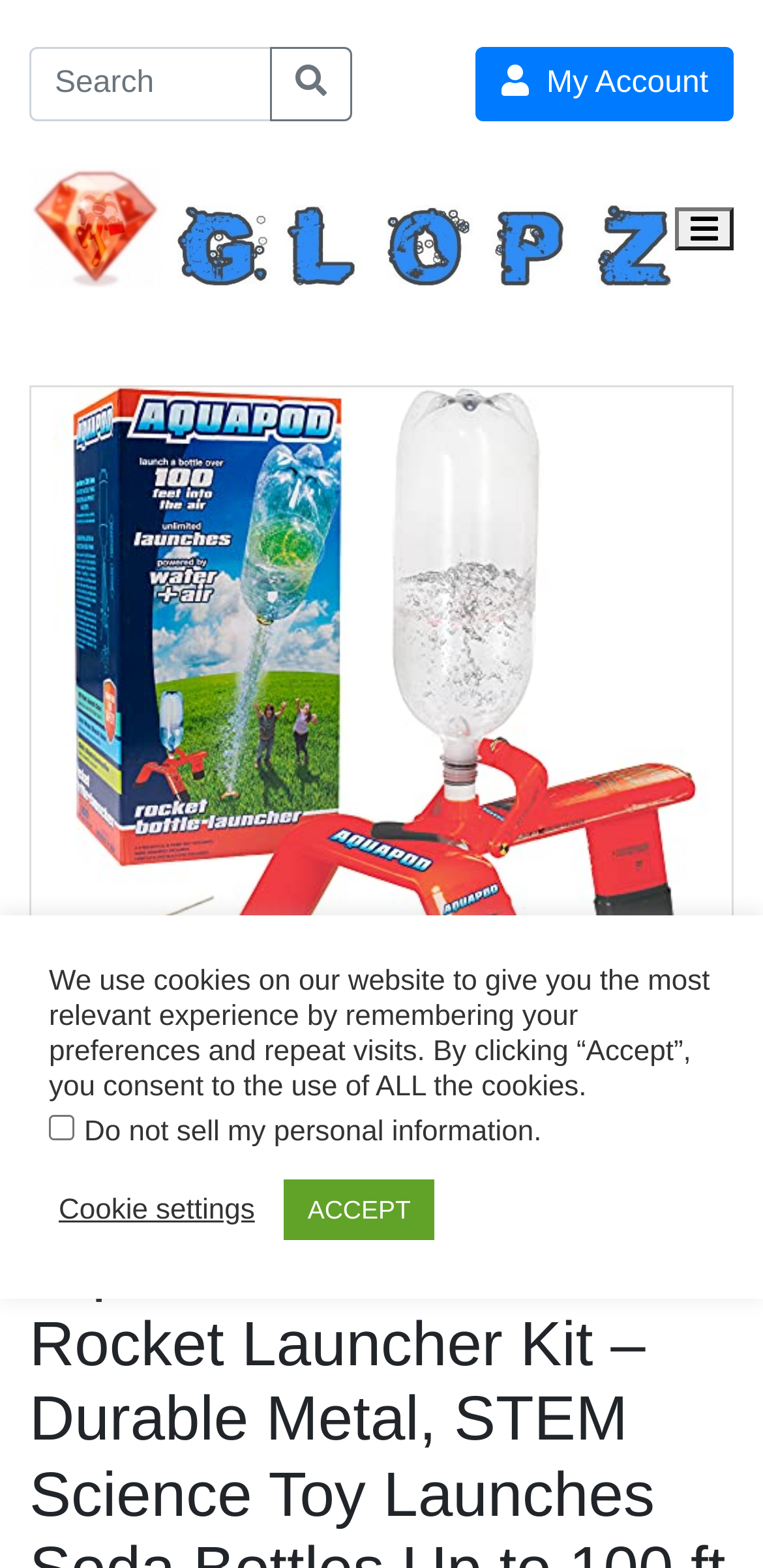Specify the bounding box coordinates of the area to click in order to follow the given instruction: "Go to GLOPZ homepage."

[0.038, 0.135, 0.885, 0.156]